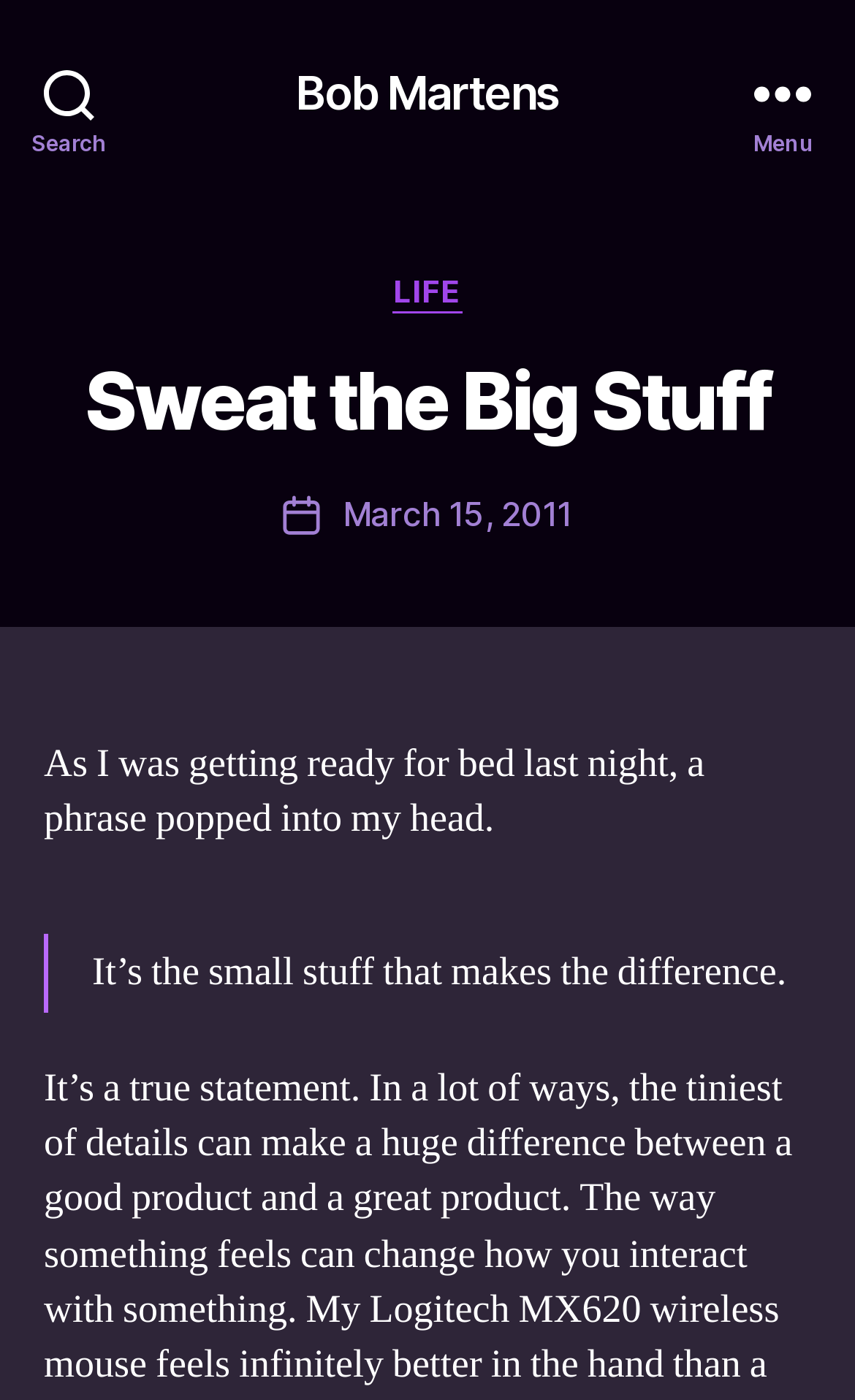Respond with a single word or phrase to the following question:
What is the date of the current article?

March 15, 2011